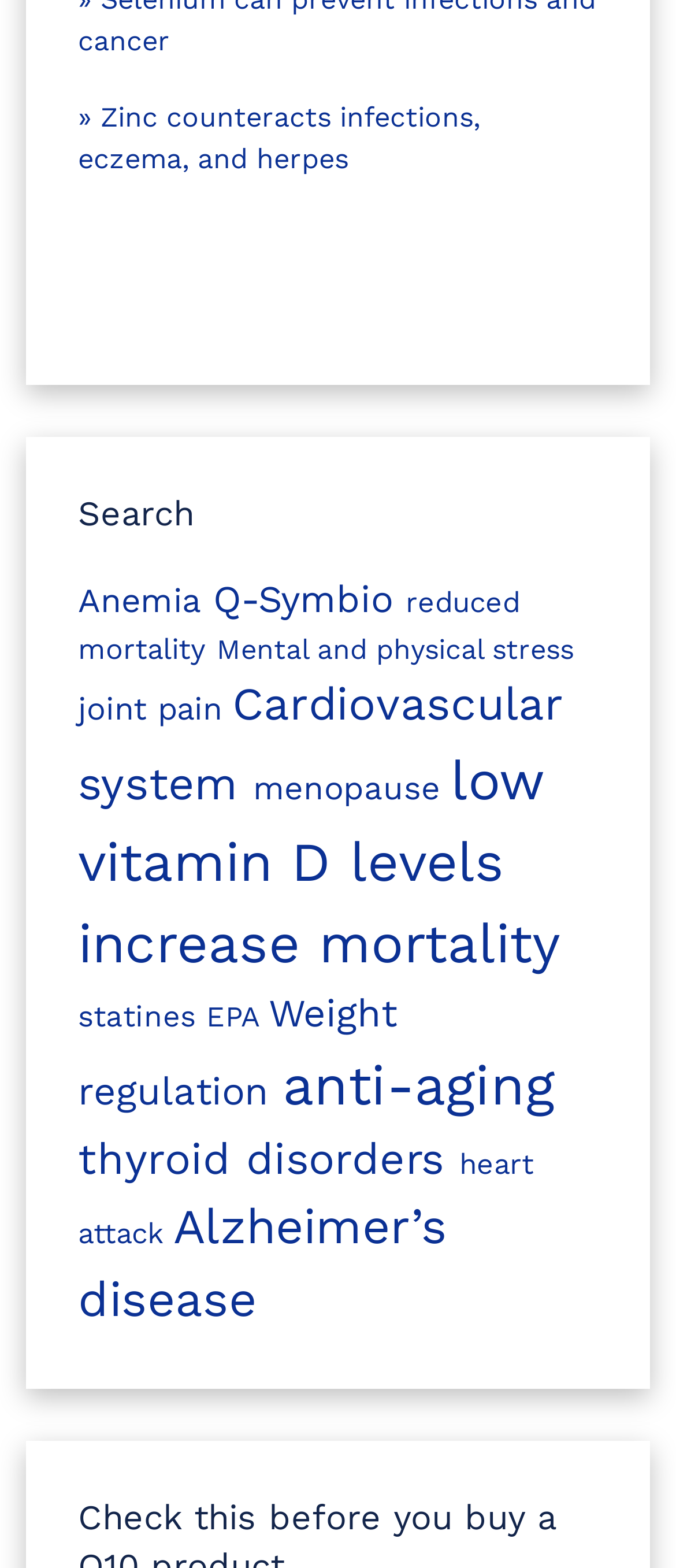Given the description: "Dr. Jim Ingvoldstad", determine the bounding box coordinates of the UI element. The coordinates should be formatted as four float numbers between 0 and 1, [left, top, right, bottom].

None